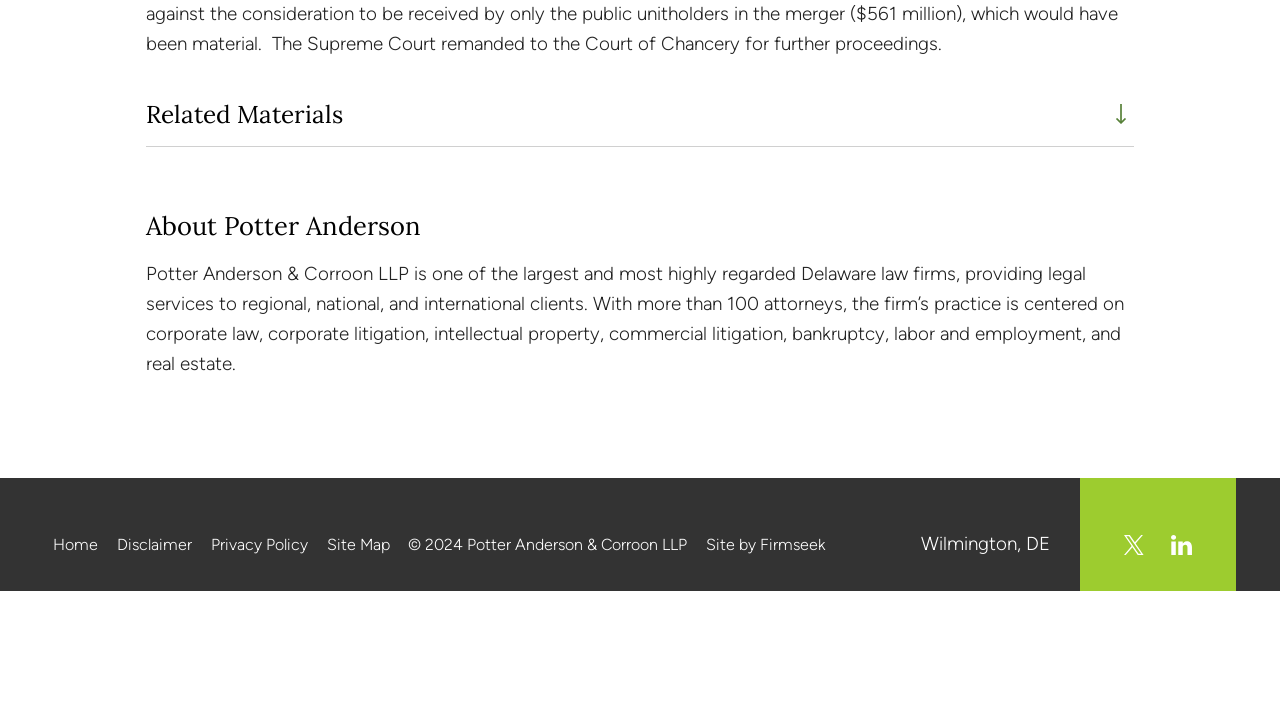Bounding box coordinates are given in the format (top-left x, top-left y, bottom-right x, bottom-right y). All values should be floating point numbers between 0 and 1. Provide the bounding box coordinate for the UI element described as: Disclaimer

[0.092, 0.742, 0.15, 0.768]